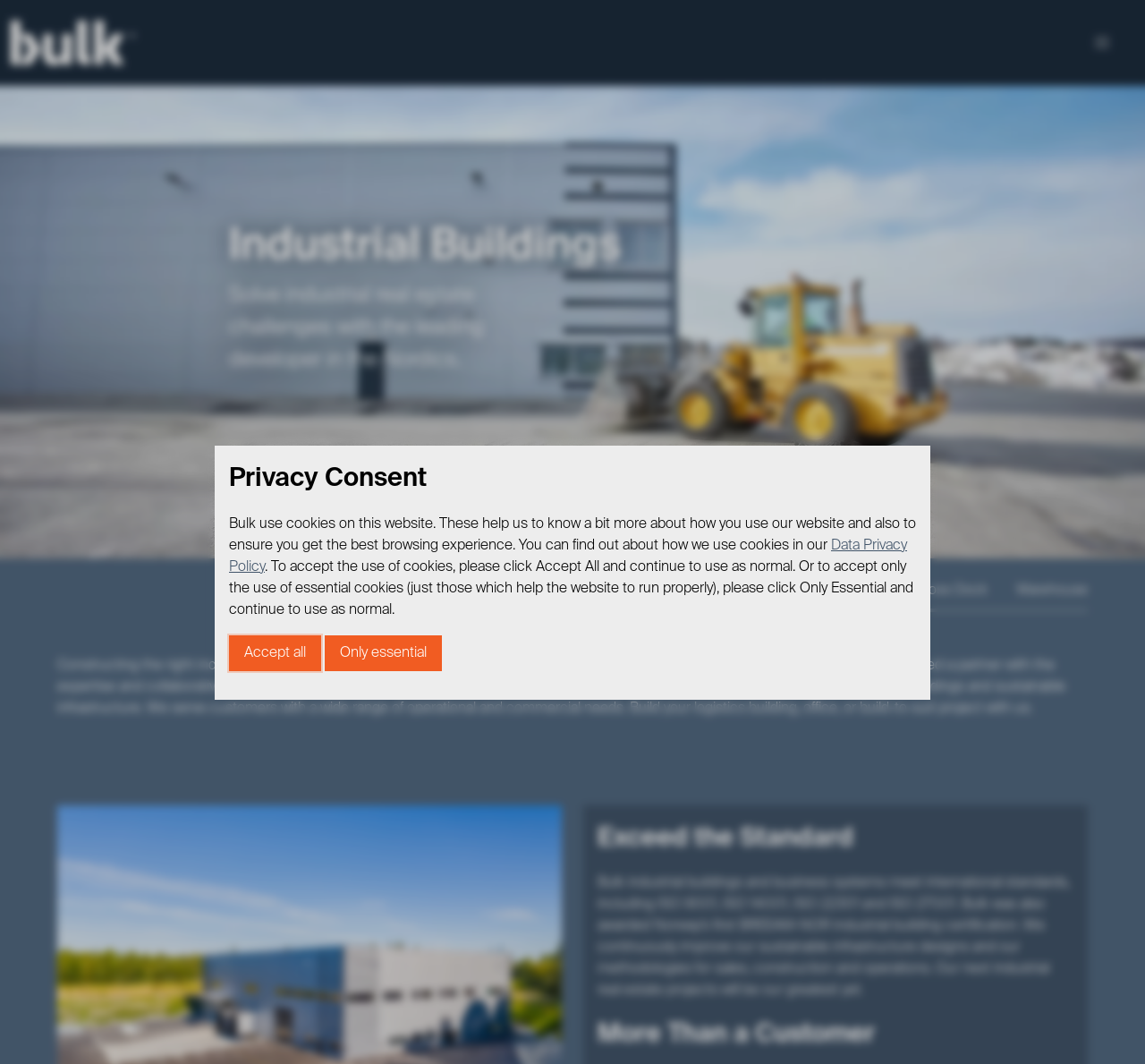What is the name of the policy related to data privacy?
Please give a detailed and elaborate answer to the question.

The link 'Data Privacy Policy' is provided in the alert dialog, which suggests that it is the policy related to data privacy.